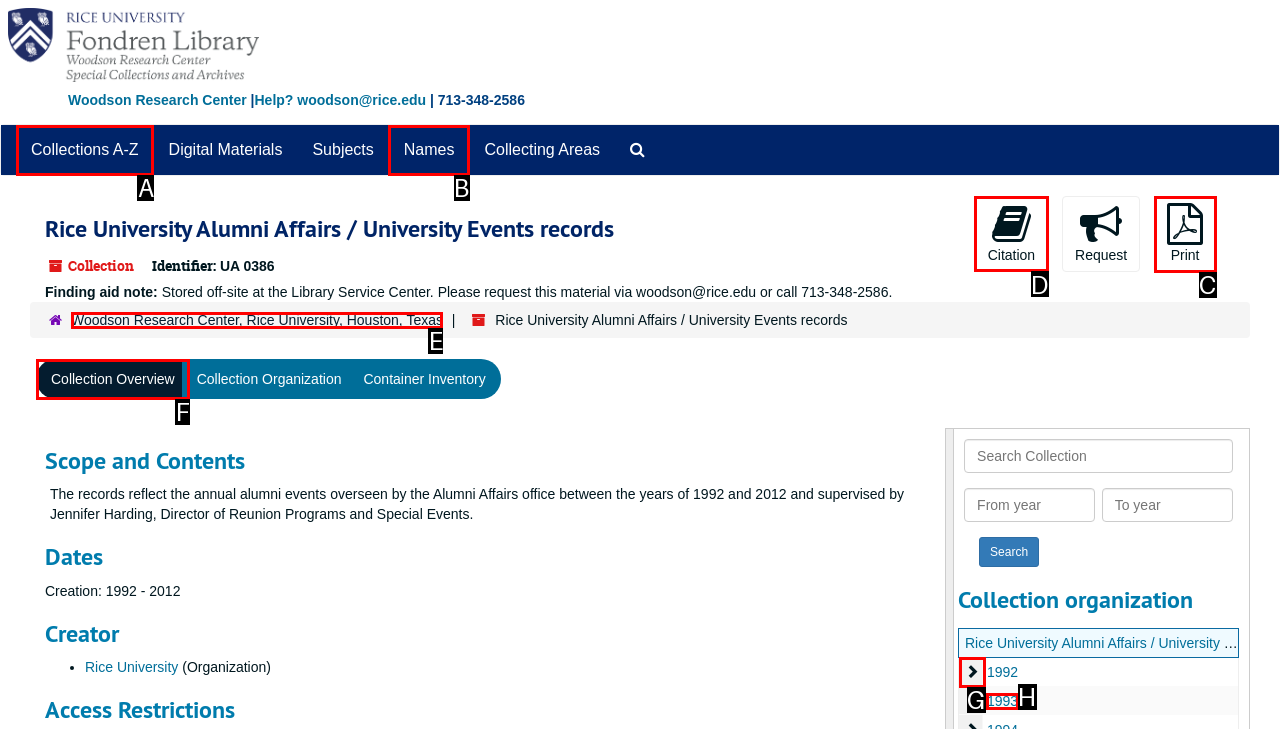Given the task: Cite the collection, tell me which HTML element to click on.
Answer with the letter of the correct option from the given choices.

D